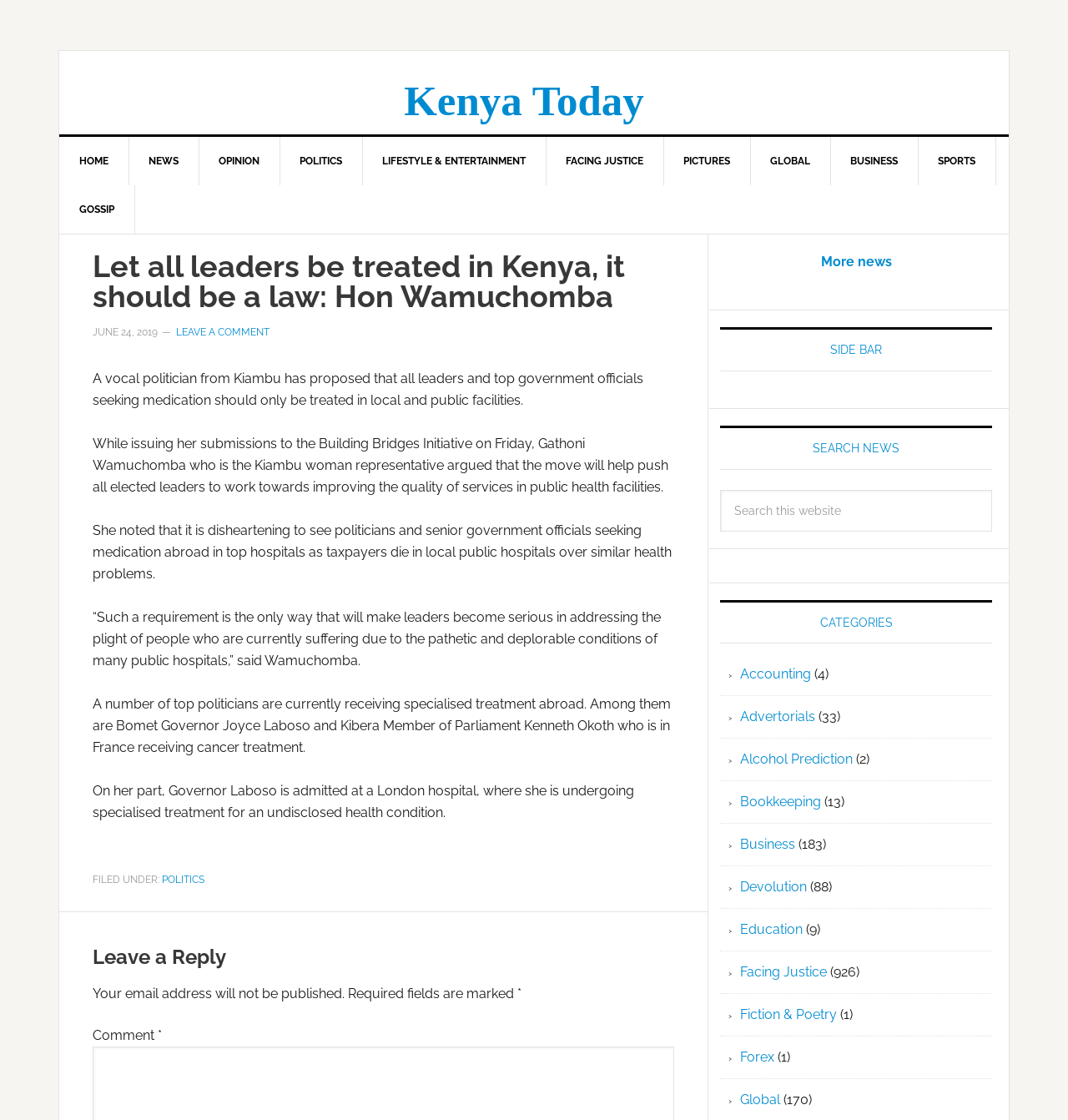Where is Governor Joyce Laboso receiving treatment? Analyze the screenshot and reply with just one word or a short phrase.

London